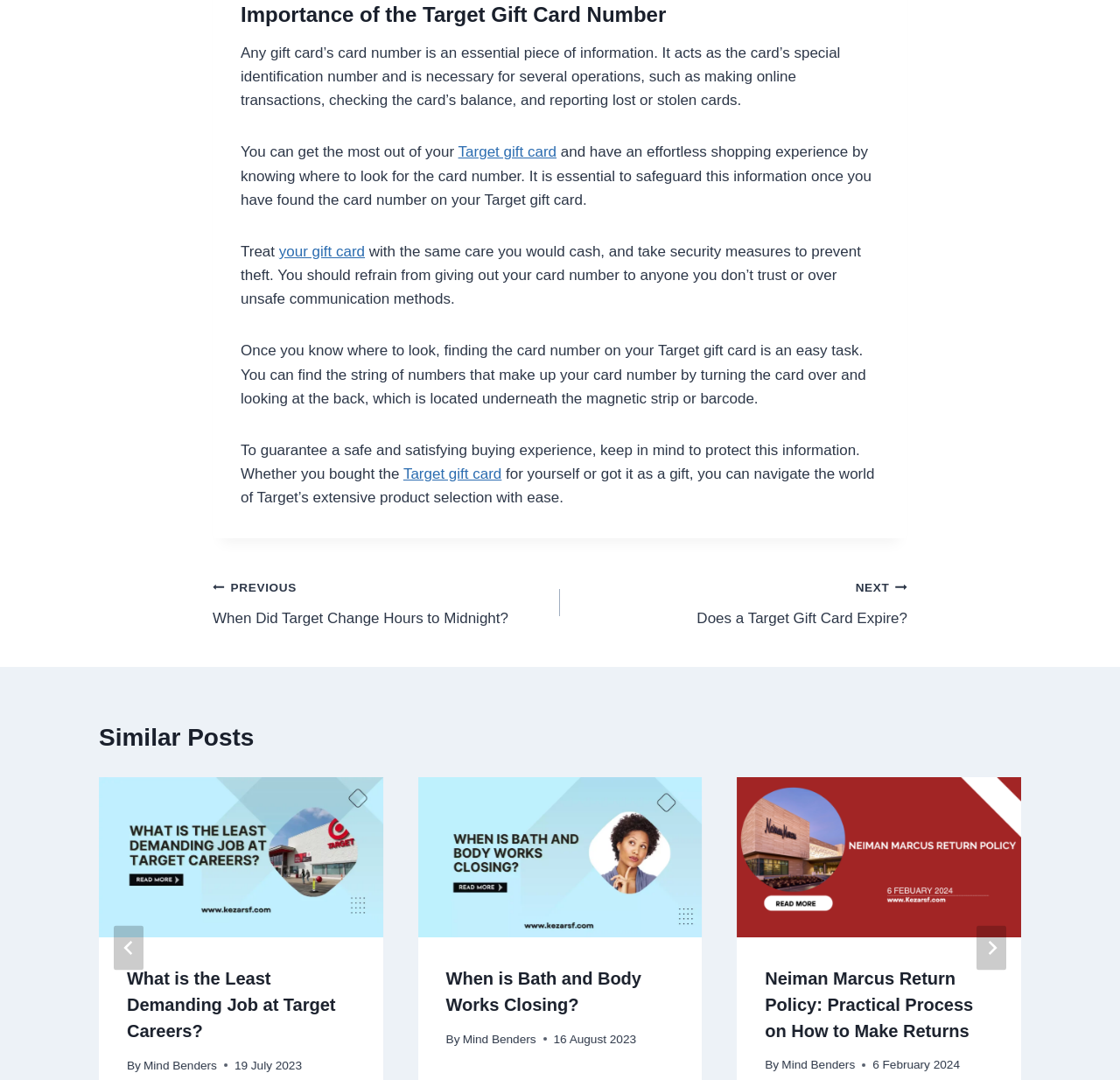Give a concise answer using one word or a phrase to the following question:
What is the purpose of the card number on a Target gift card?

Identification and transactions